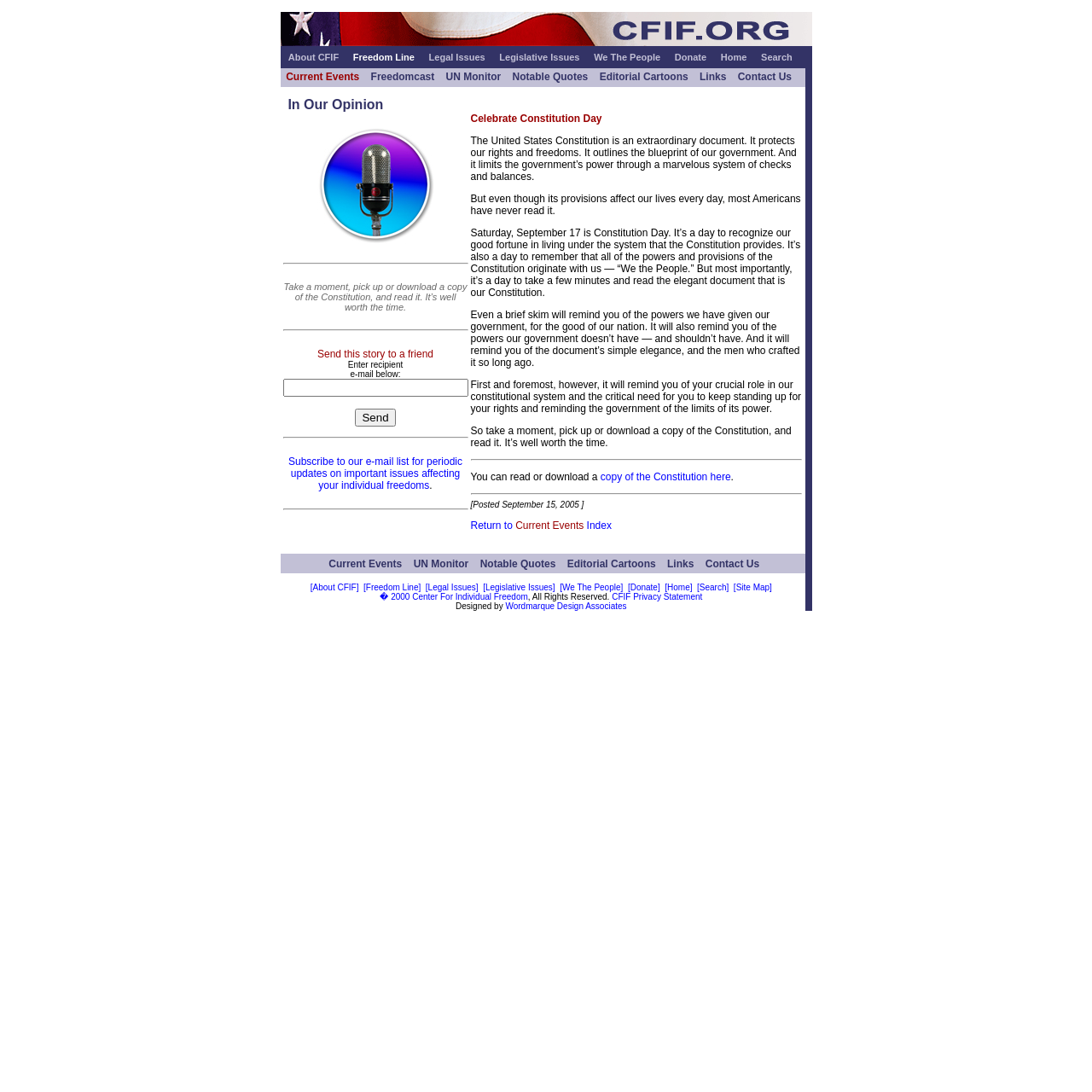Provide the bounding box coordinates for the specified HTML element described in this description: "Donate". The coordinates should be four float numbers ranging from 0 to 1, in the format [left, top, right, bottom].

[0.618, 0.048, 0.647, 0.057]